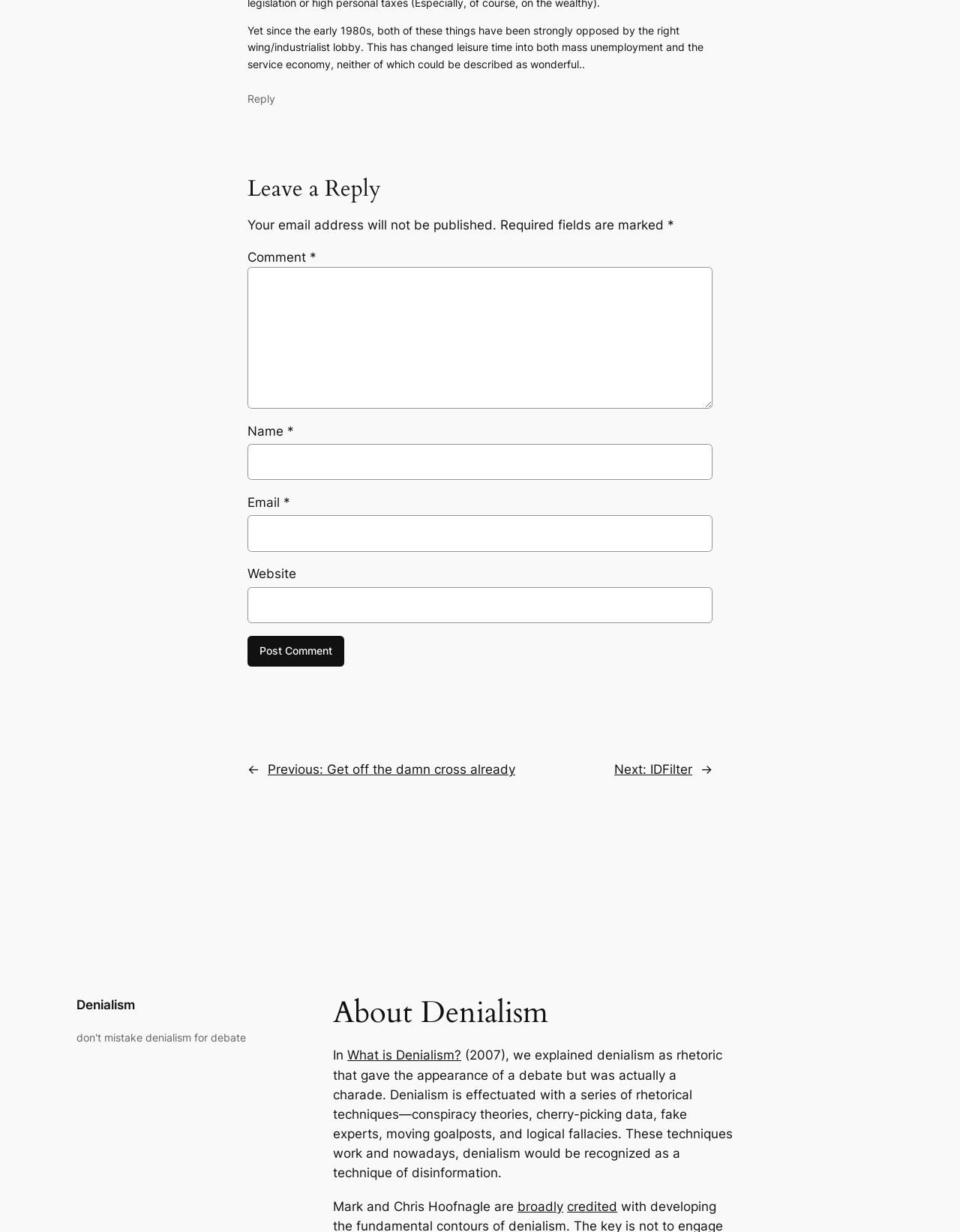Please identify the bounding box coordinates of the element on the webpage that should be clicked to follow this instruction: "Reply to Andrew Dodds". The bounding box coordinates should be given as four float numbers between 0 and 1, formatted as [left, top, right, bottom].

[0.258, 0.075, 0.287, 0.085]